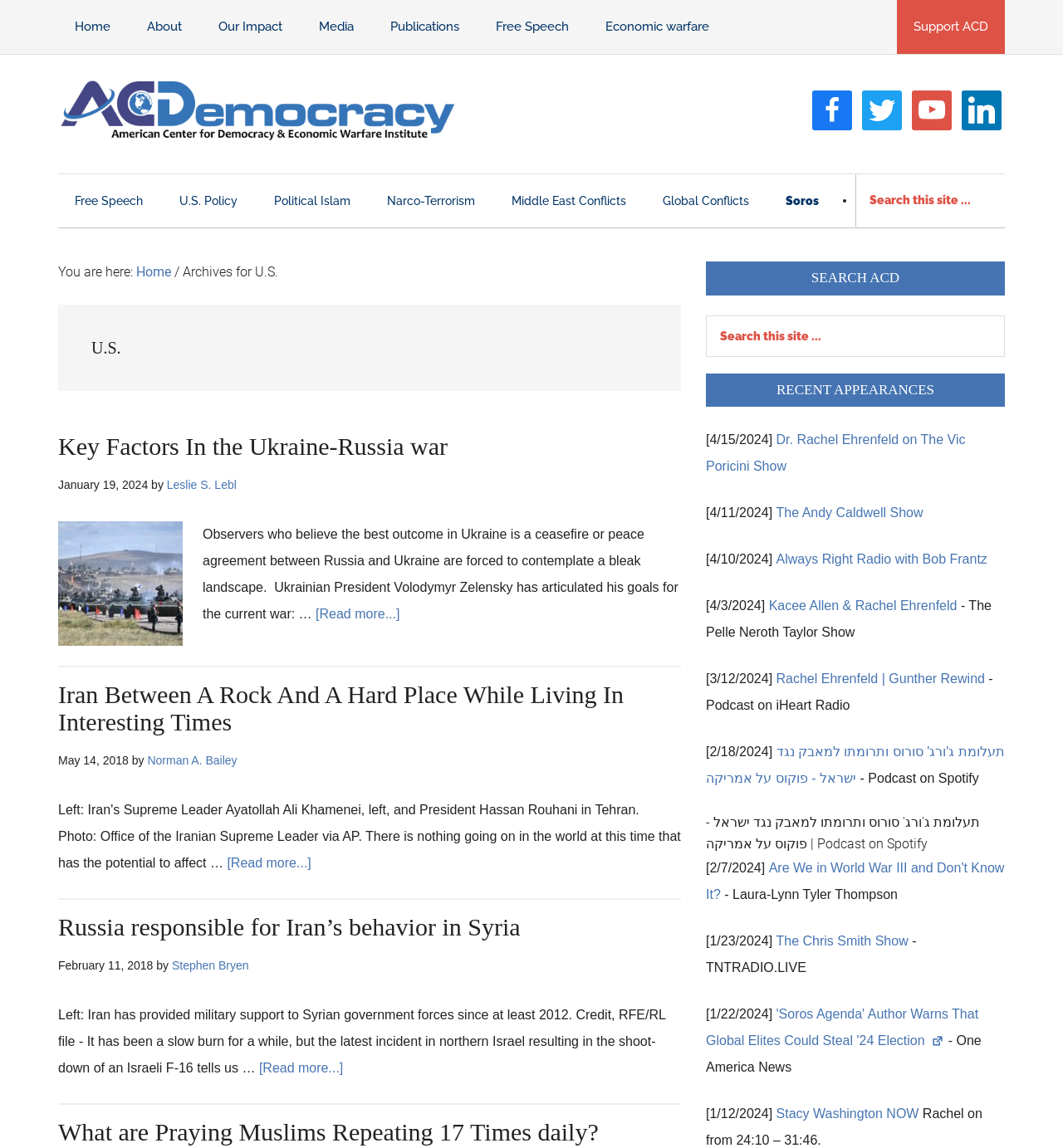Generate a comprehensive description of the contents of the webpage.

The webpage is about the American Center for Democracy, a think tank focused on U.S. policy, political Islam, and global conflicts. At the top, there are four "skip to" links, allowing users to navigate to main content, secondary menu, primary sidebar, or footer. Below these links, there is a main navigation menu with links to Home, About, Our Impact, Media, Publications, Free Speech, Economic warfare, and Support ACD.

On the left side, there is a logo of the American Center for Democracy, accompanied by a link to the organization's homepage. Below the logo, there are social media links to Facebook, Twitter, YouTube, and LinkedIn.

The main content area is divided into two sections. The top section has a secondary navigation menu with links to Free Speech, U.S. Policy, Political Islam, Narco-Terrorism, Middle East Conflicts, Global Conflicts, and Soros. There is also a search bar with a "Search this site..." placeholder text and a search button.

The bottom section of the main content area features a list of three articles. The first article is titled "Key Factors In the Ukraine-Russia war" and has a brief summary and a "Read more..." link. The second article is titled "Iran Between A Rock And A Hard Place While Living In Interesting Times" and also has a brief summary and a "Read more..." link. The third article is titled "Russia responsible for Iran’s behavior in Syria" and has a brief summary and a "Read more..." link.

On the right side, there is a primary sidebar with a search bar, a heading "RECENT APPEARANCES", and a list of recent appearances, including a link to a podcast episode featuring Dr. Rachel Ehrenfeld.